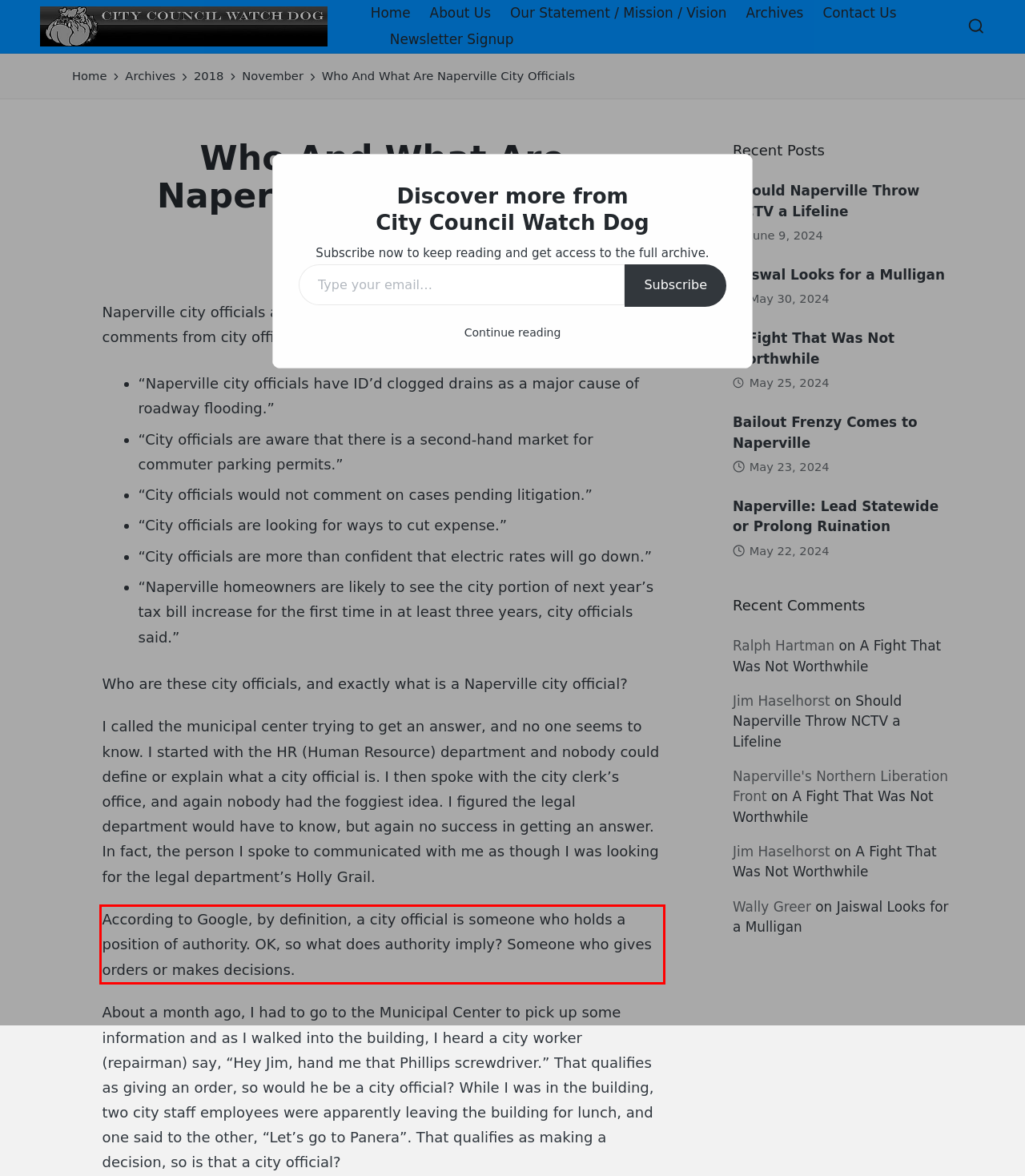Observe the screenshot of the webpage that includes a red rectangle bounding box. Conduct OCR on the content inside this red bounding box and generate the text.

According to Google, by definition, a city official is someone who holds a position of authority. OK, so what does authority imply? Someone who gives orders or makes decisions.